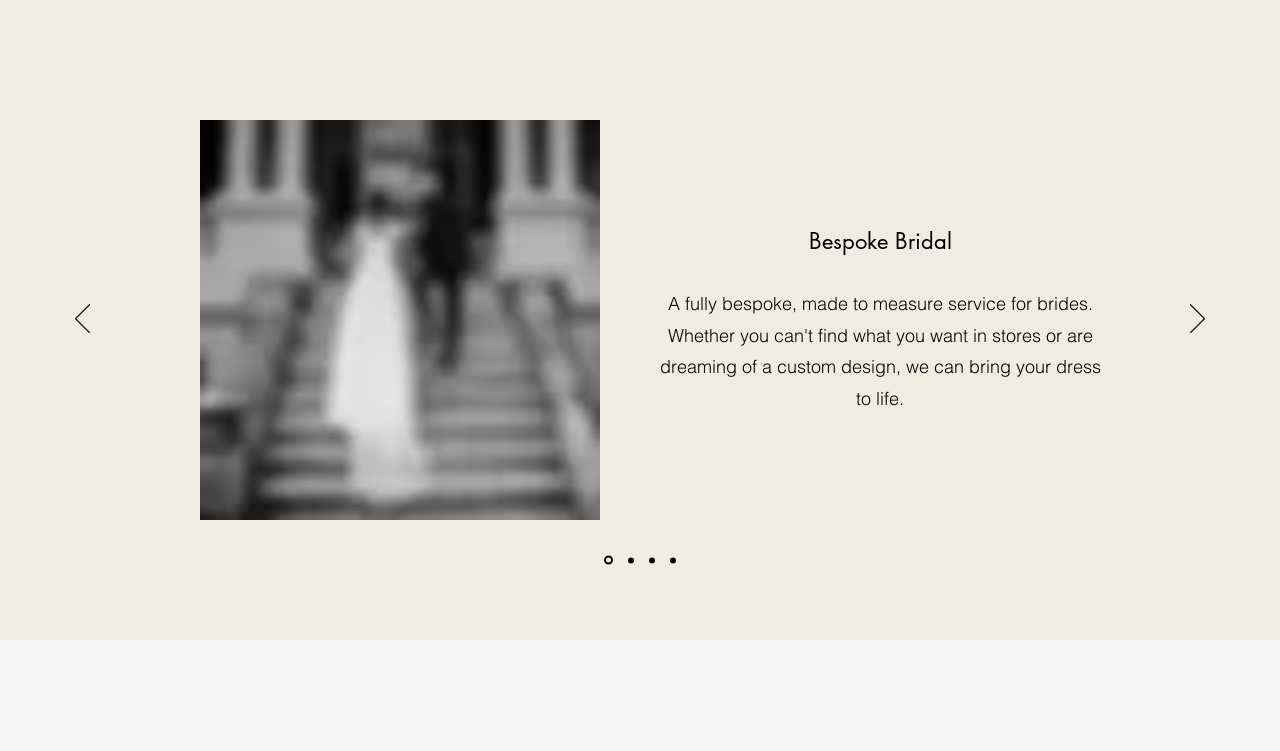From the image, can you give a detailed response to the question below:
What is the purpose of the 'Previous' button?

I inferred this answer by looking at the button element 'Previous' and its position within the 'Slideshow' region, which suggests that it is used to navigate to the previous slide.